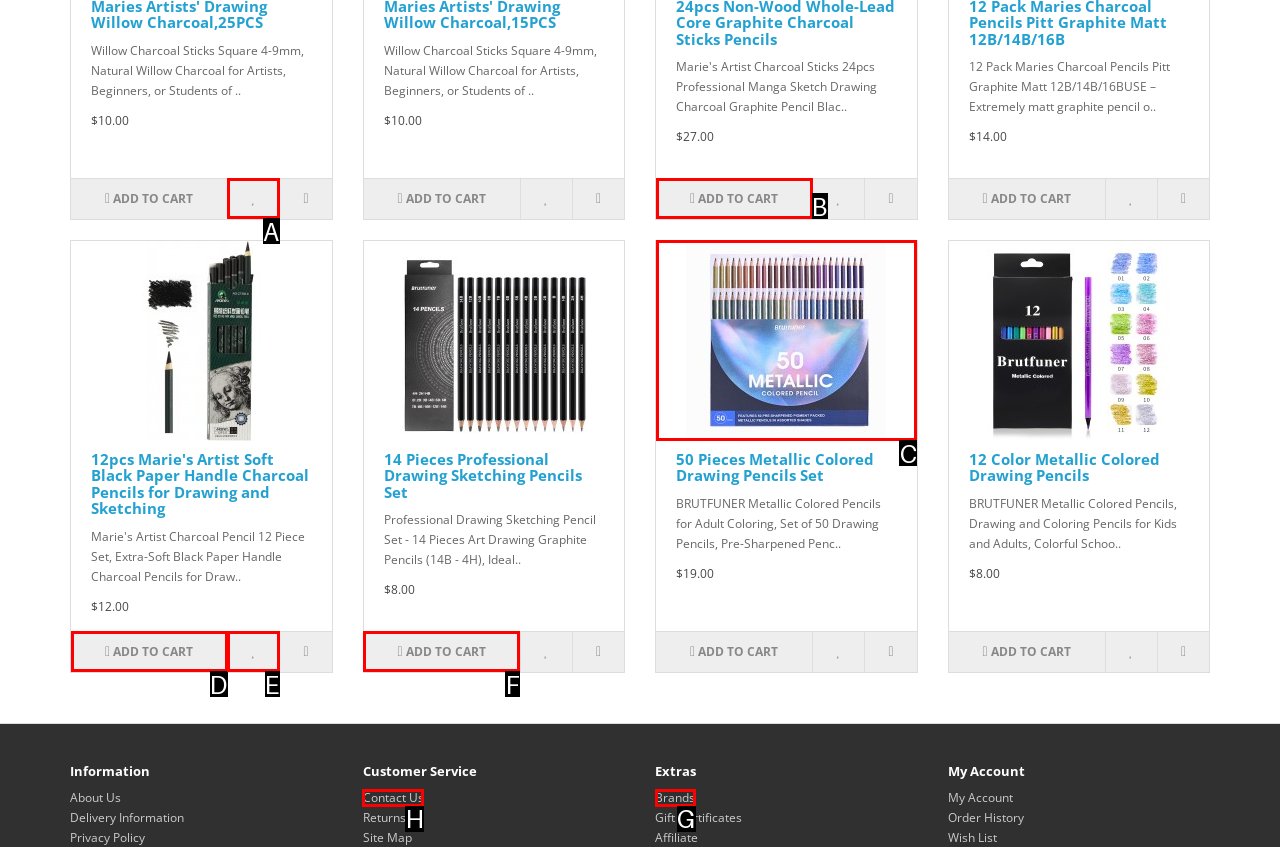Determine the letter of the UI element that you need to click to perform the task: Contact customer service.
Provide your answer with the appropriate option's letter.

H